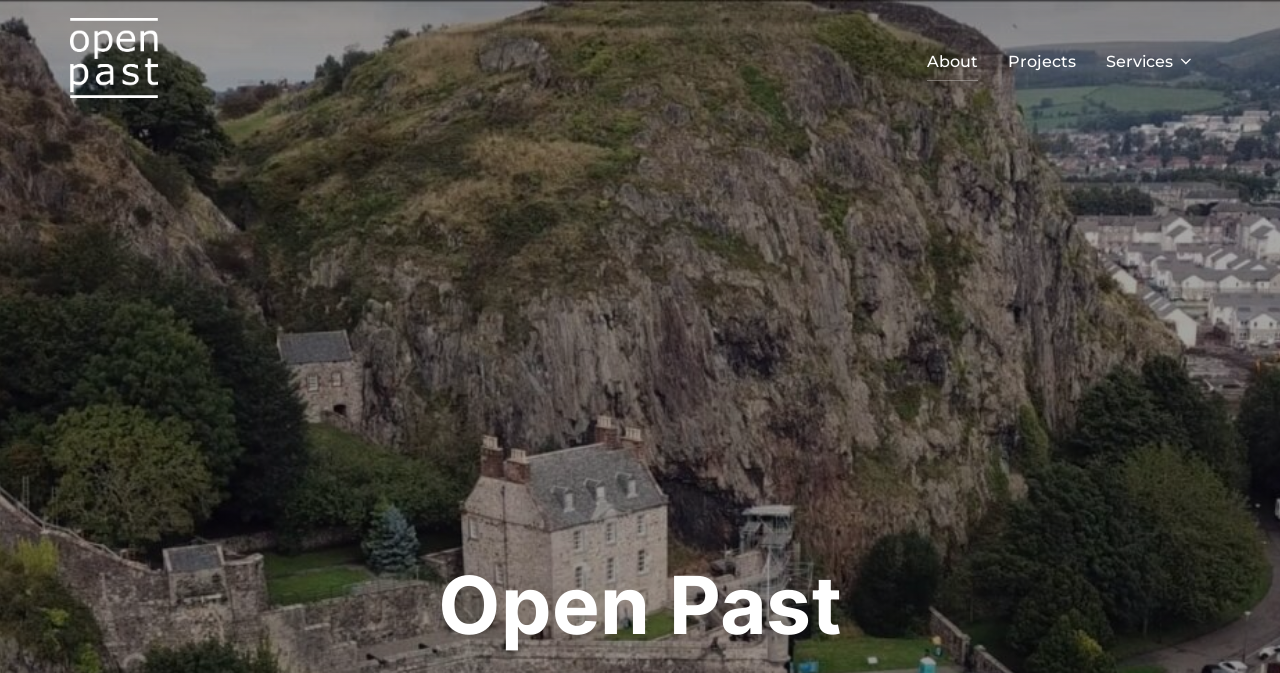Provide the bounding box coordinates of the UI element this sentence describes: "Projects".

[0.788, 0.065, 0.841, 0.121]